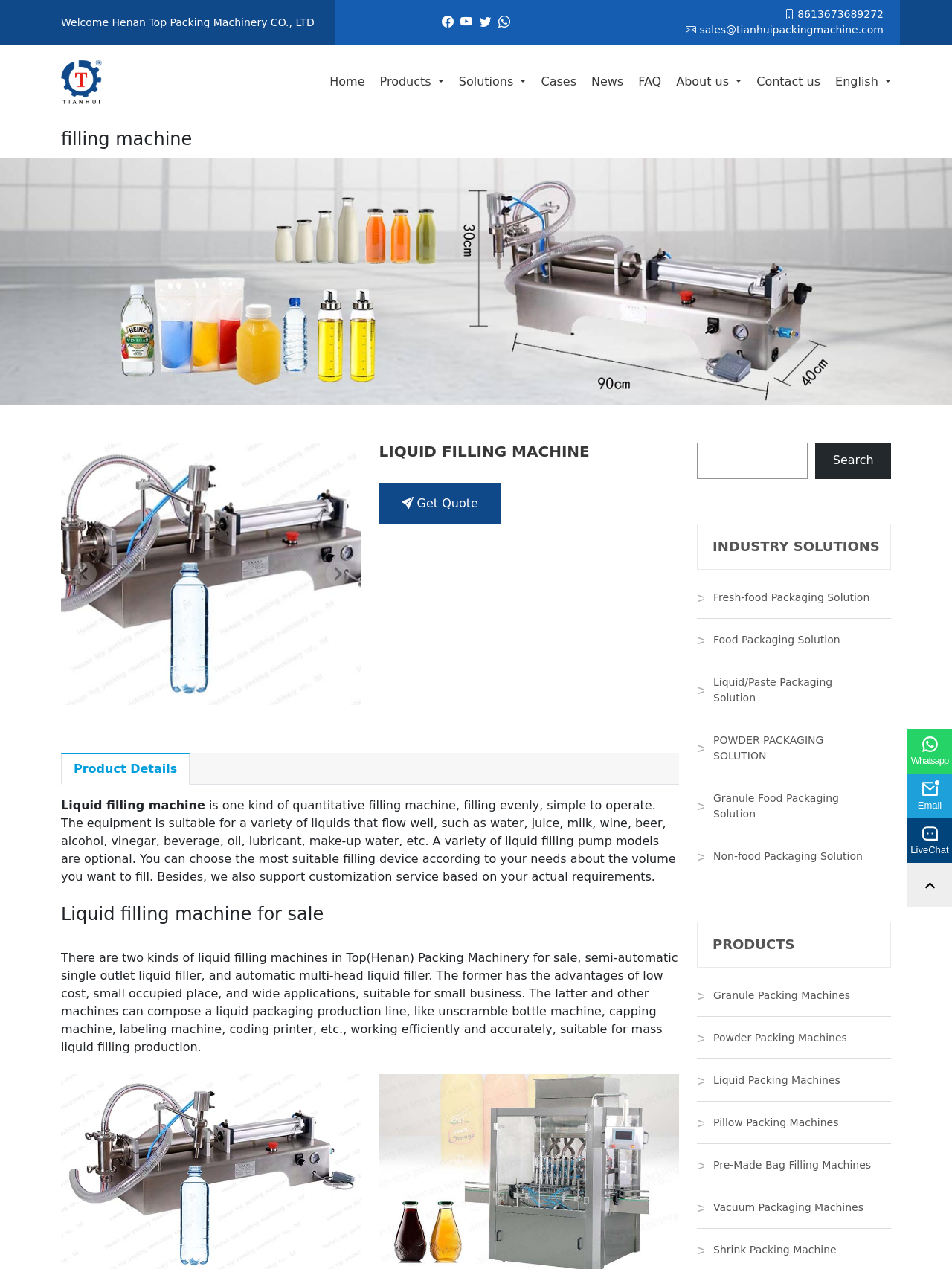Determine the bounding box coordinates for the area you should click to complete the following instruction: "View the 'Liquid Filling Machine' product details".

[0.064, 0.593, 0.199, 0.618]